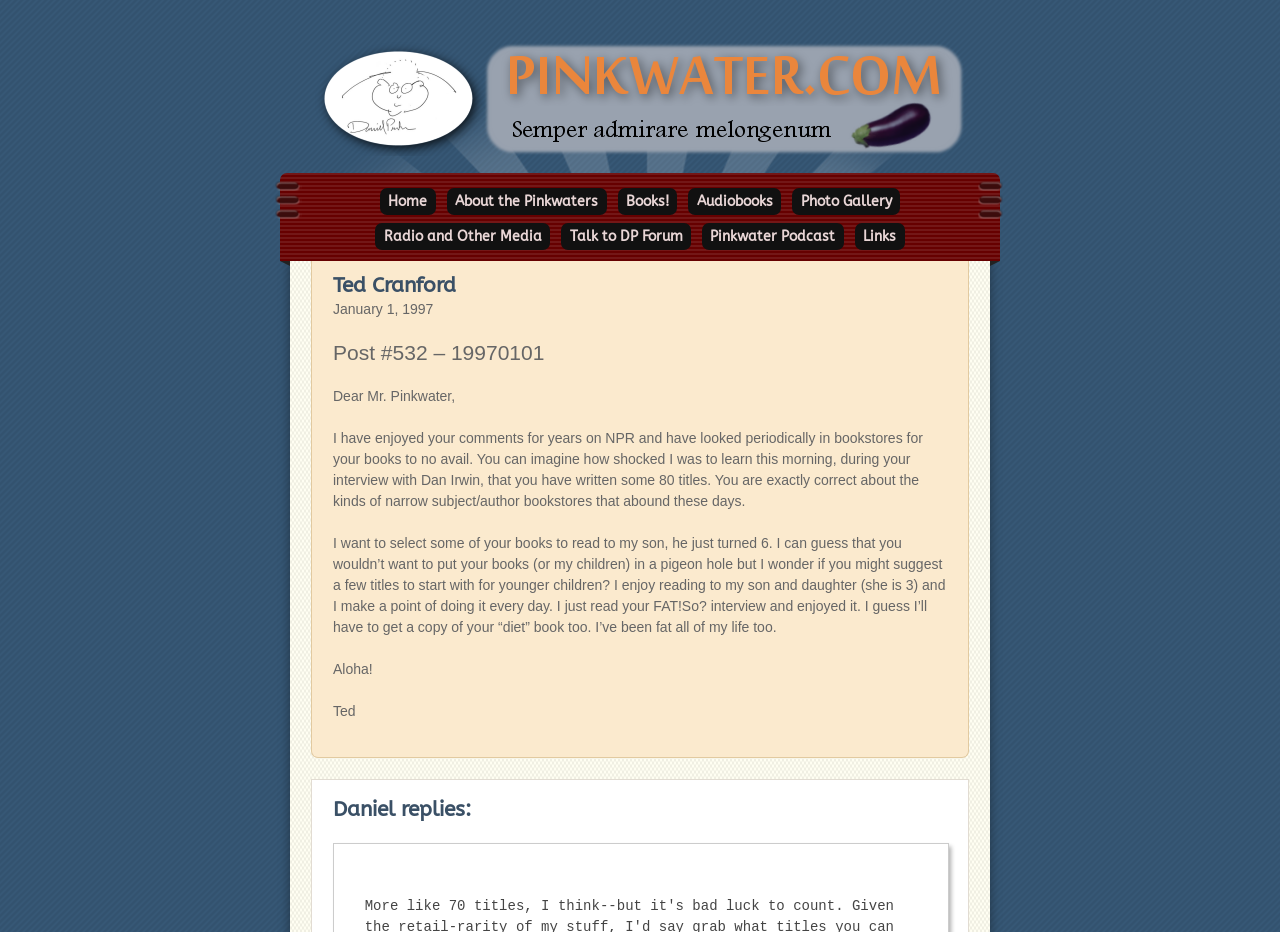Extract the bounding box coordinates of the UI element described: "Pinkwater Podcast". Provide the coordinates in the format [left, top, right, bottom] with values ranging from 0 to 1.

[0.548, 0.239, 0.659, 0.268]